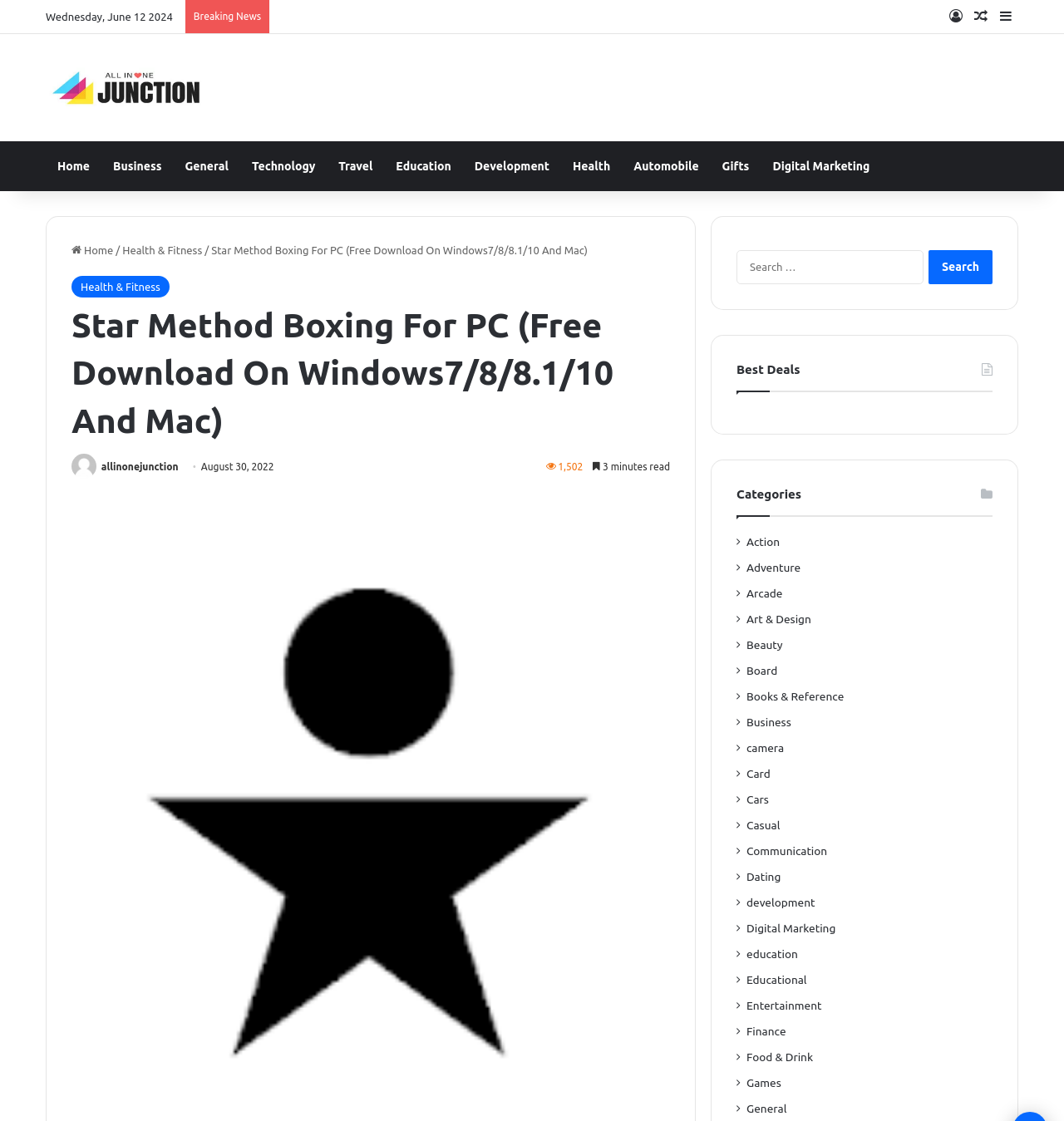Generate the main heading text from the webpage.

Star Method Boxing For PC (Free Download On Windows7/8/8.1/10 And Mac)